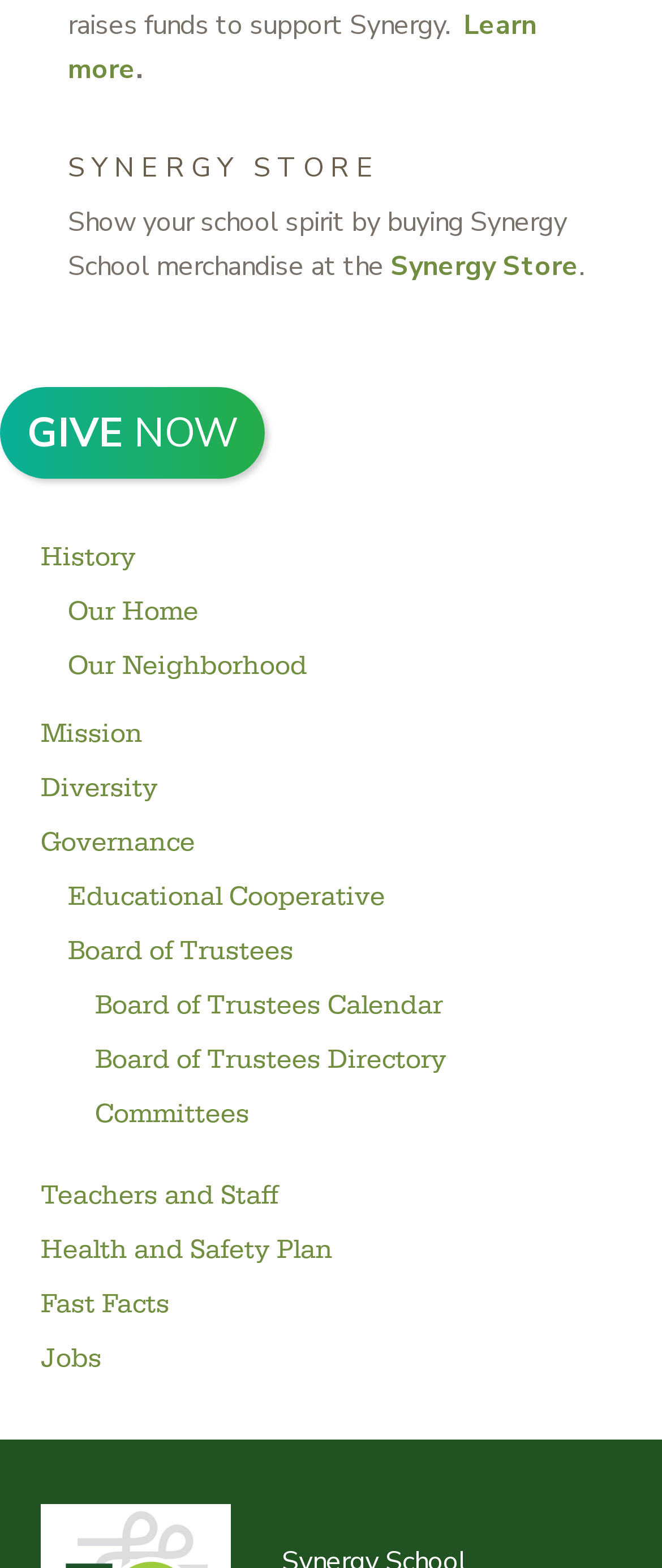Please examine the image and answer the question with a detailed explanation:
How many links are there in the complementary section?

The question can be answered by counting the number of link elements within the complementary section, which are 'History', 'Our Home', 'Our Neighborhood', 'Mission', 'Diversity', 'Governance', 'Educational Cooperative', 'Board of Trustees', 'Board of Trustees Calendar', 'Board of Trustees Directory', 'Committees', 'Teachers and Staff', 'Health and Safety Plan', 'Fast Facts', and 'Jobs'.